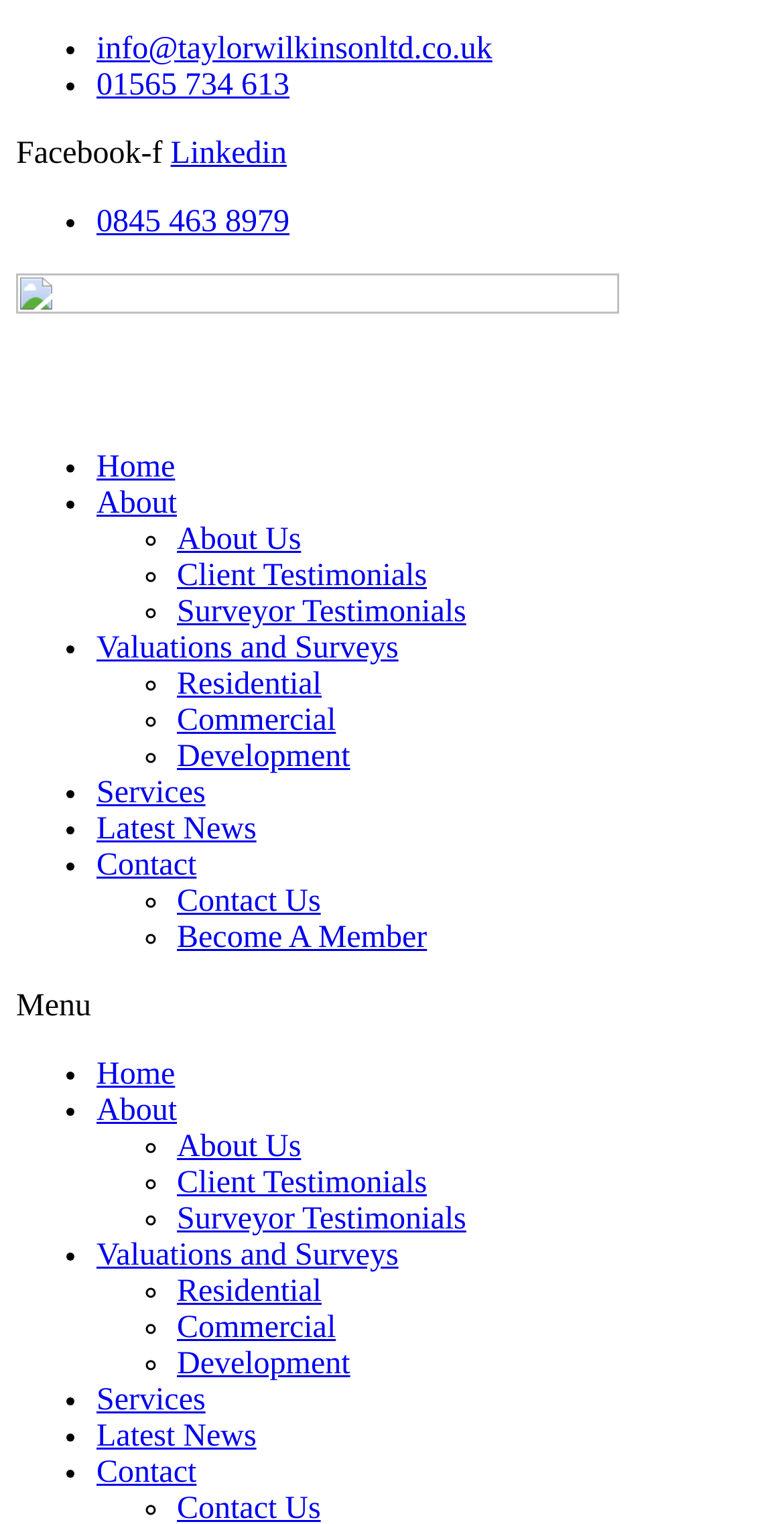Provide a brief response to the question using a single word or phrase: 
What is the email address for contact?

info@taylorwilkinsonltd.co.uk